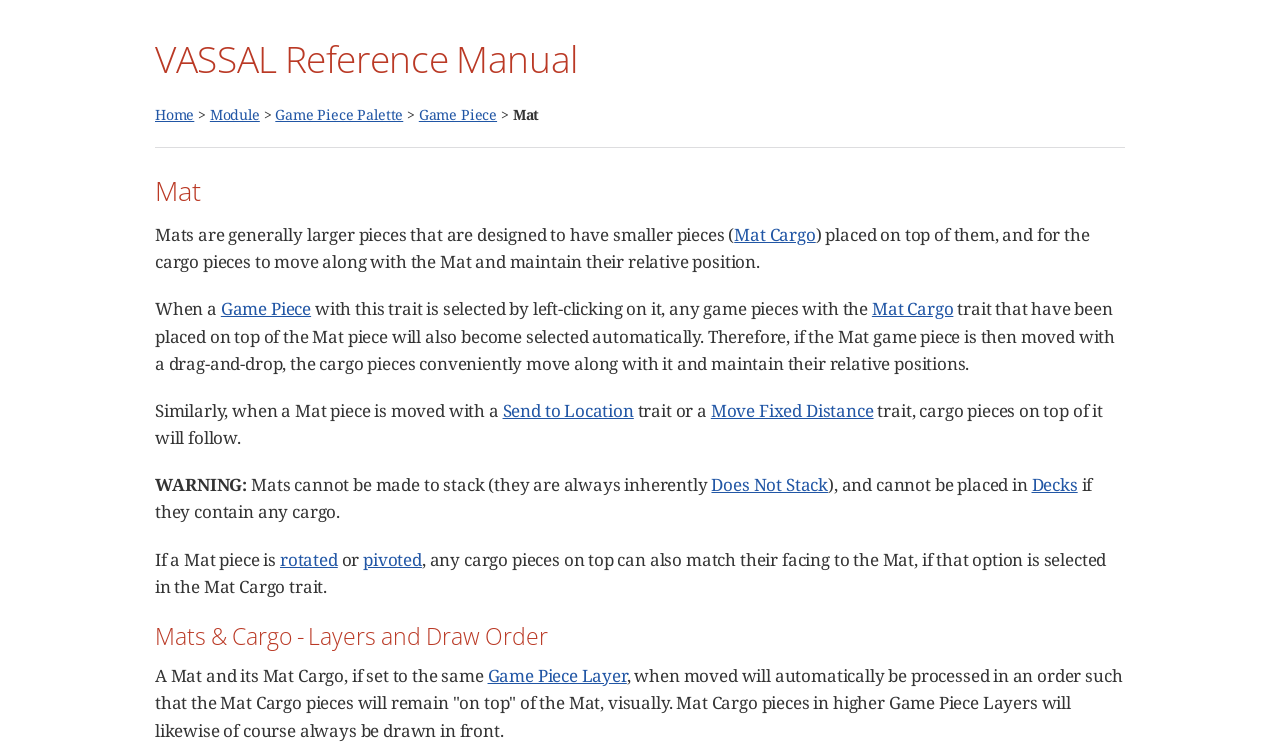Select the bounding box coordinates of the element I need to click to carry out the following instruction: "go to Home".

[0.121, 0.14, 0.152, 0.166]